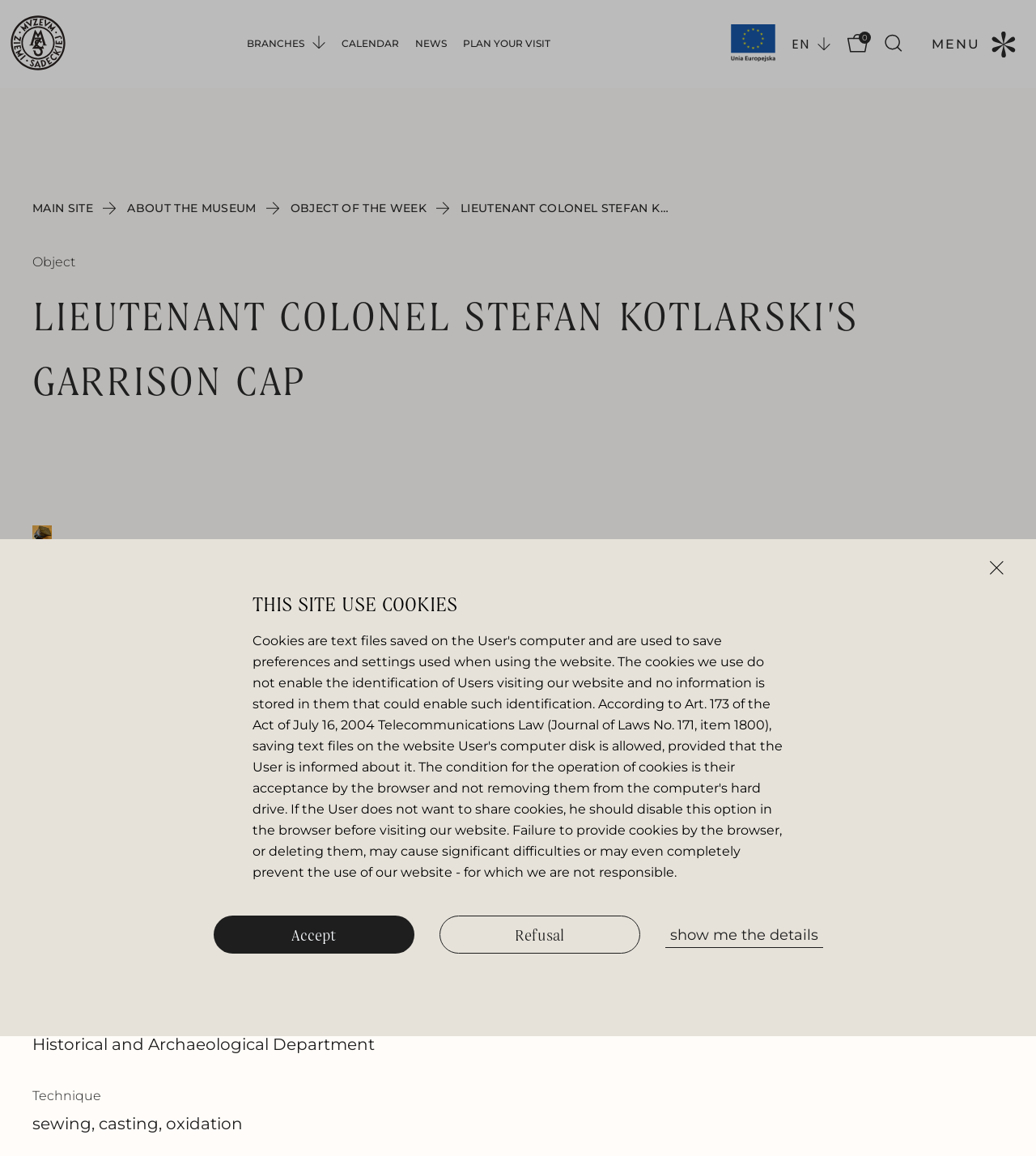How many links are there in the main menu?
Based on the image, please offer an in-depth response to the question.

I found the answer by counting the number of links under the 'Open the main menu' button, which are 'MAIN SITE', 'ABOUT THE MUSEUM', 'OBJECT OF THE WEEK', and two more.